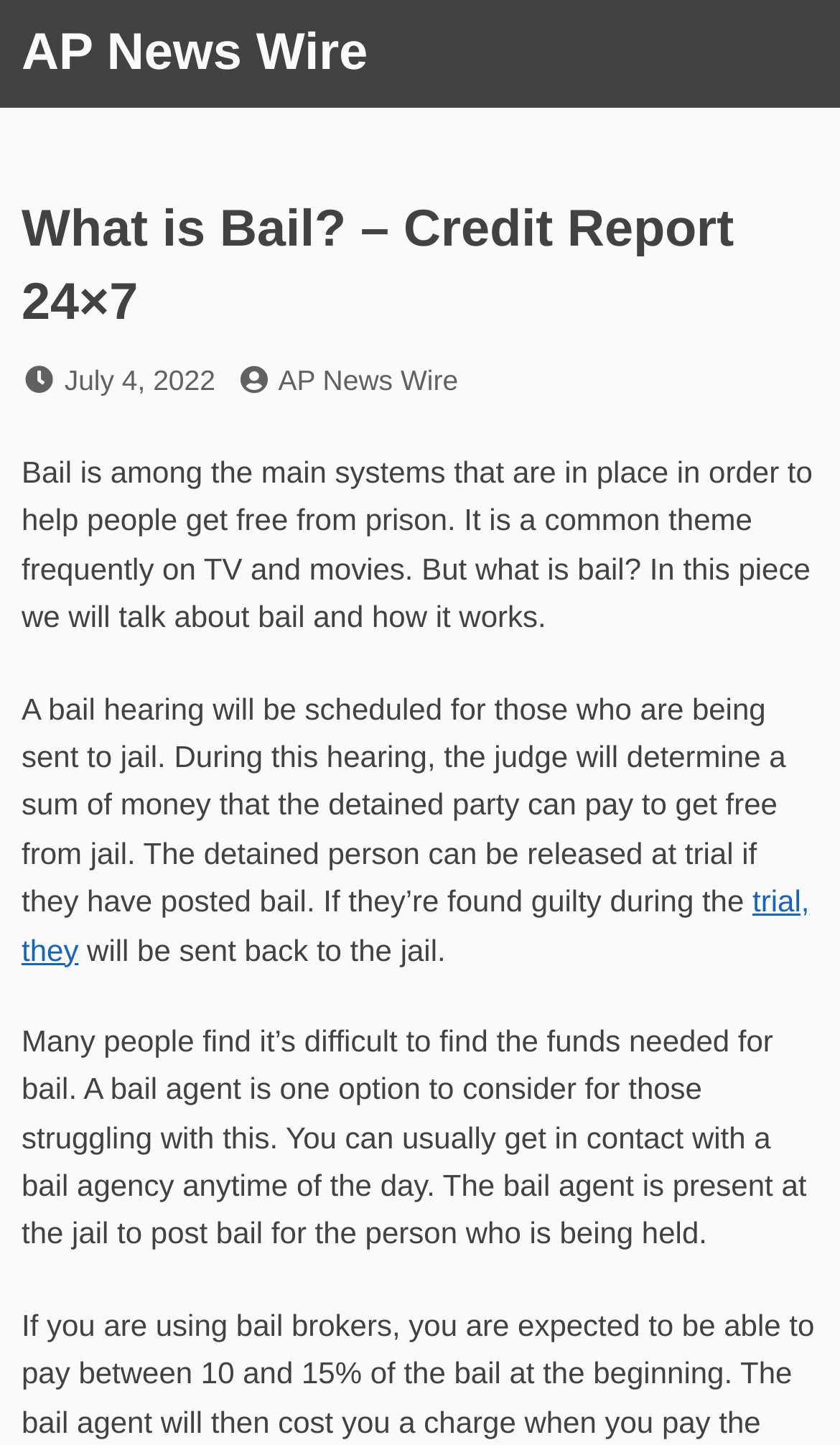Find the main header of the webpage and produce its text content.

What is Bail? – Credit Report 24×7